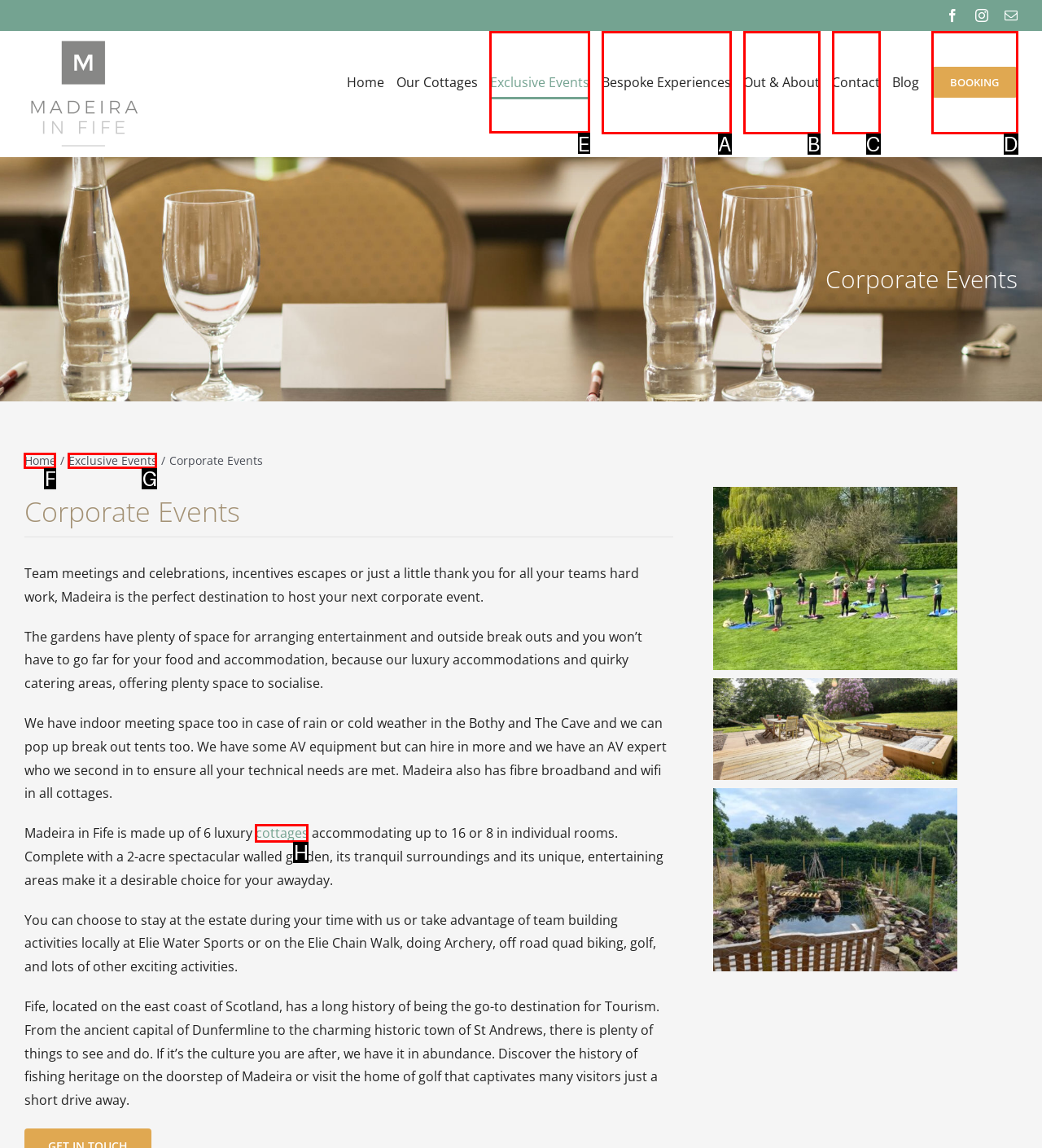What option should I click on to execute the task: View Exclusive Events menu? Give the letter from the available choices.

E